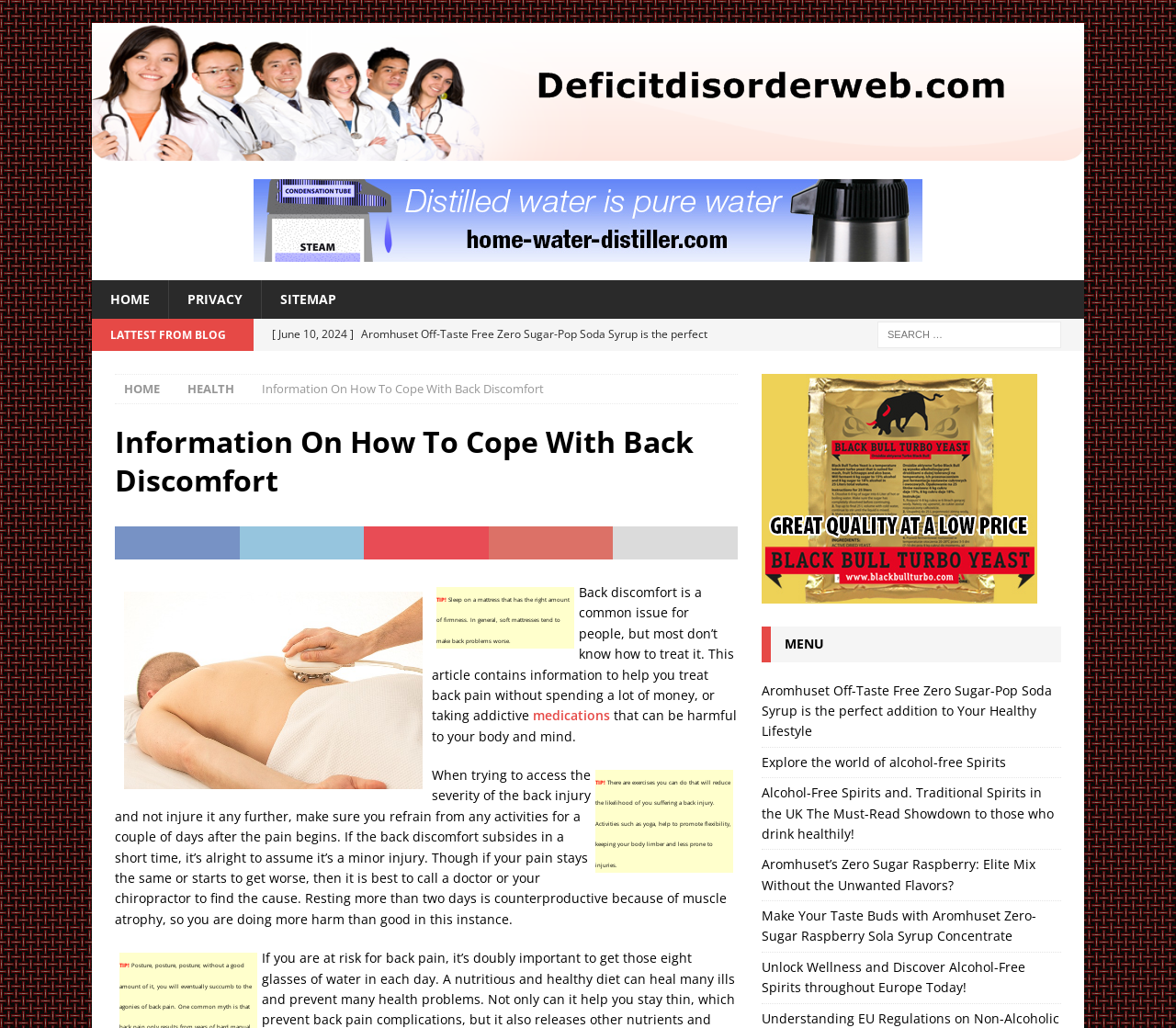Determine the coordinates of the bounding box for the clickable area needed to execute this instruction: "Explore the world of alcohol-free spirits".

[0.647, 0.733, 0.855, 0.75]